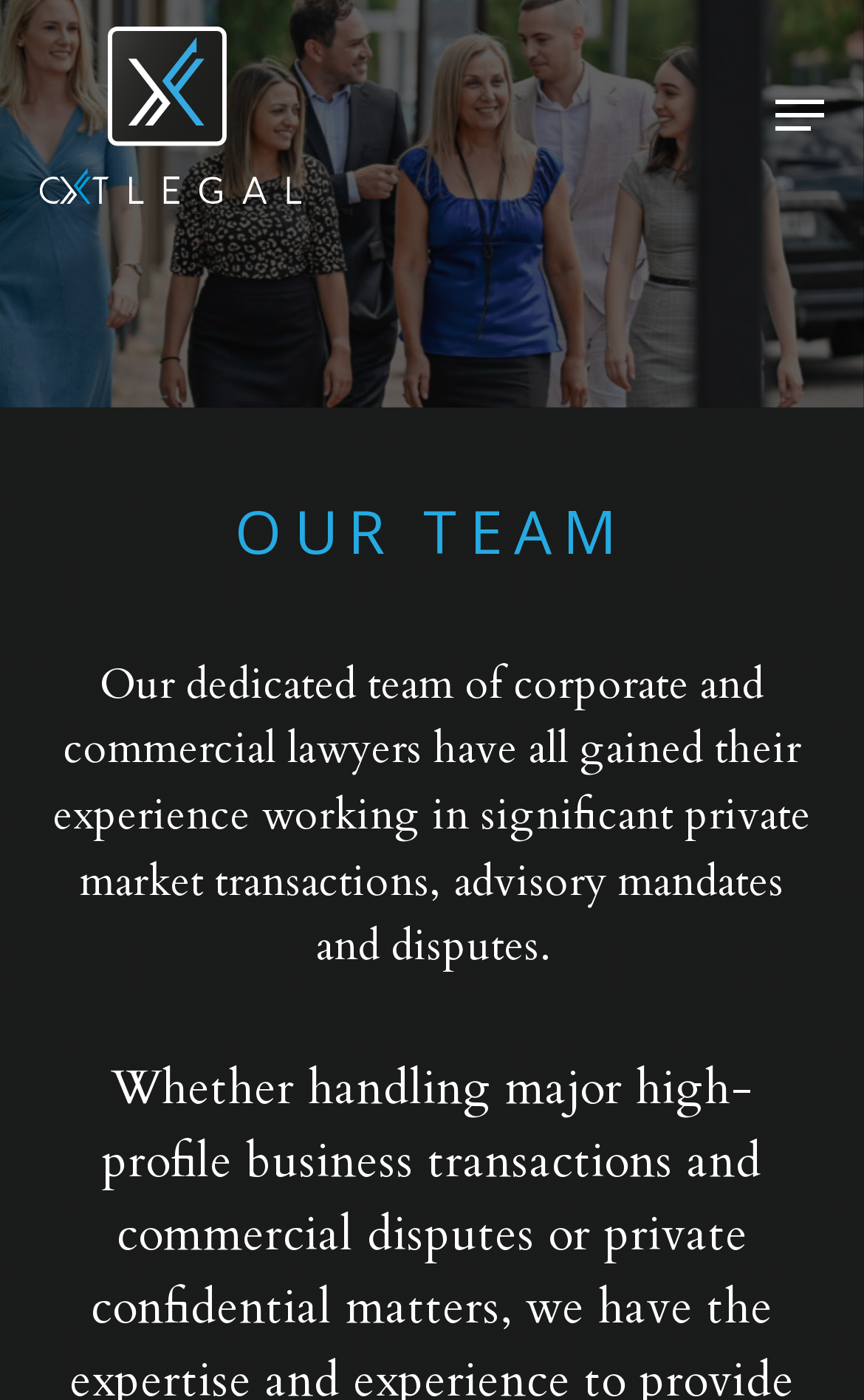For the following element description, predict the bounding box coordinates in the format (top-left x, top-left y, bottom-right x, bottom-right y). All values should be floating point numbers between 0 and 1. Description: alt="CXT Legal"

[0.046, 0.019, 0.35, 0.146]